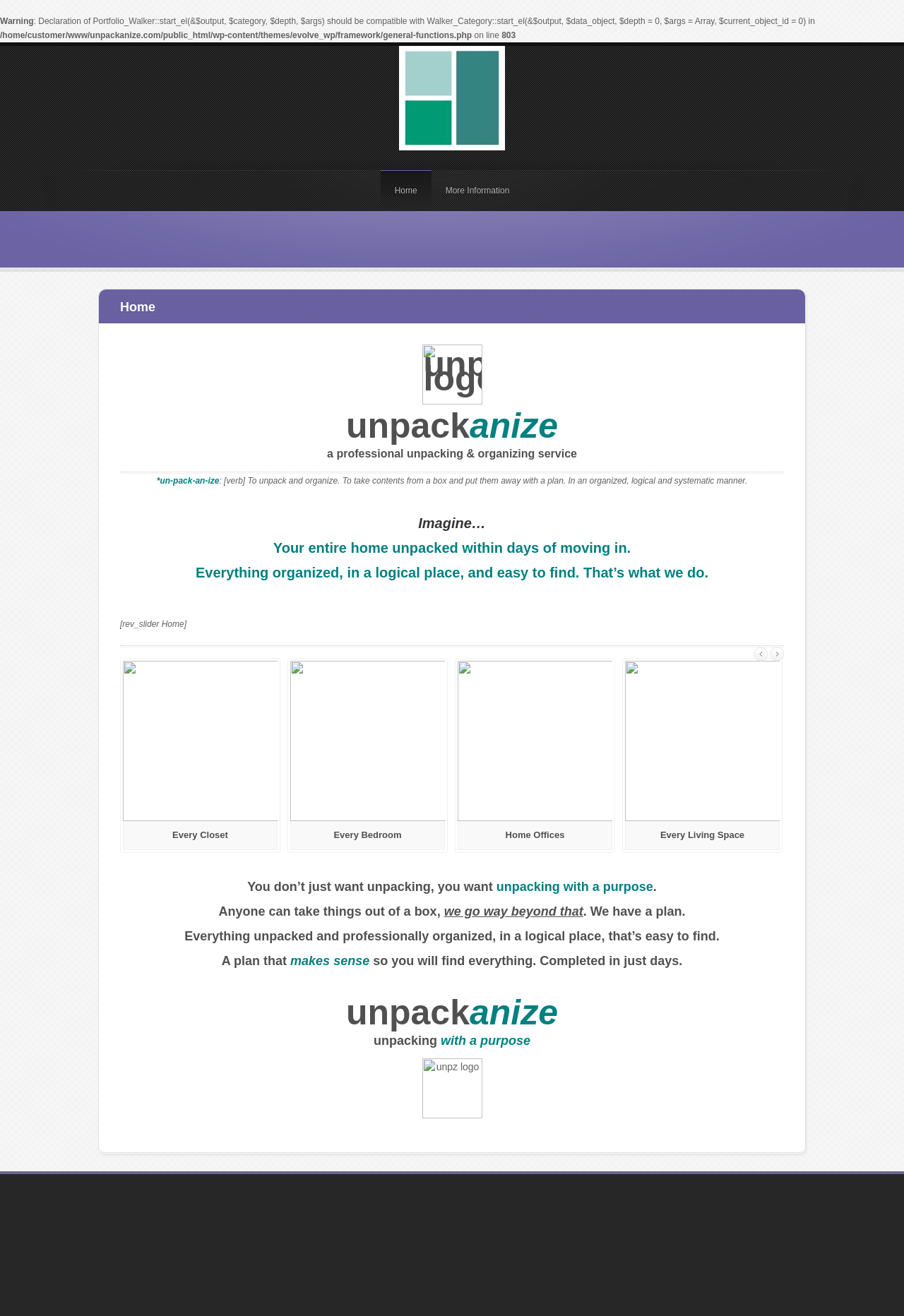What is the purpose of unpackanize?
Can you provide an in-depth and detailed response to the question?

The answer can be found in the heading elements of the webpage, specifically in the element with the text 'unpacking with a purpose' which describes the purpose of unpackanize.